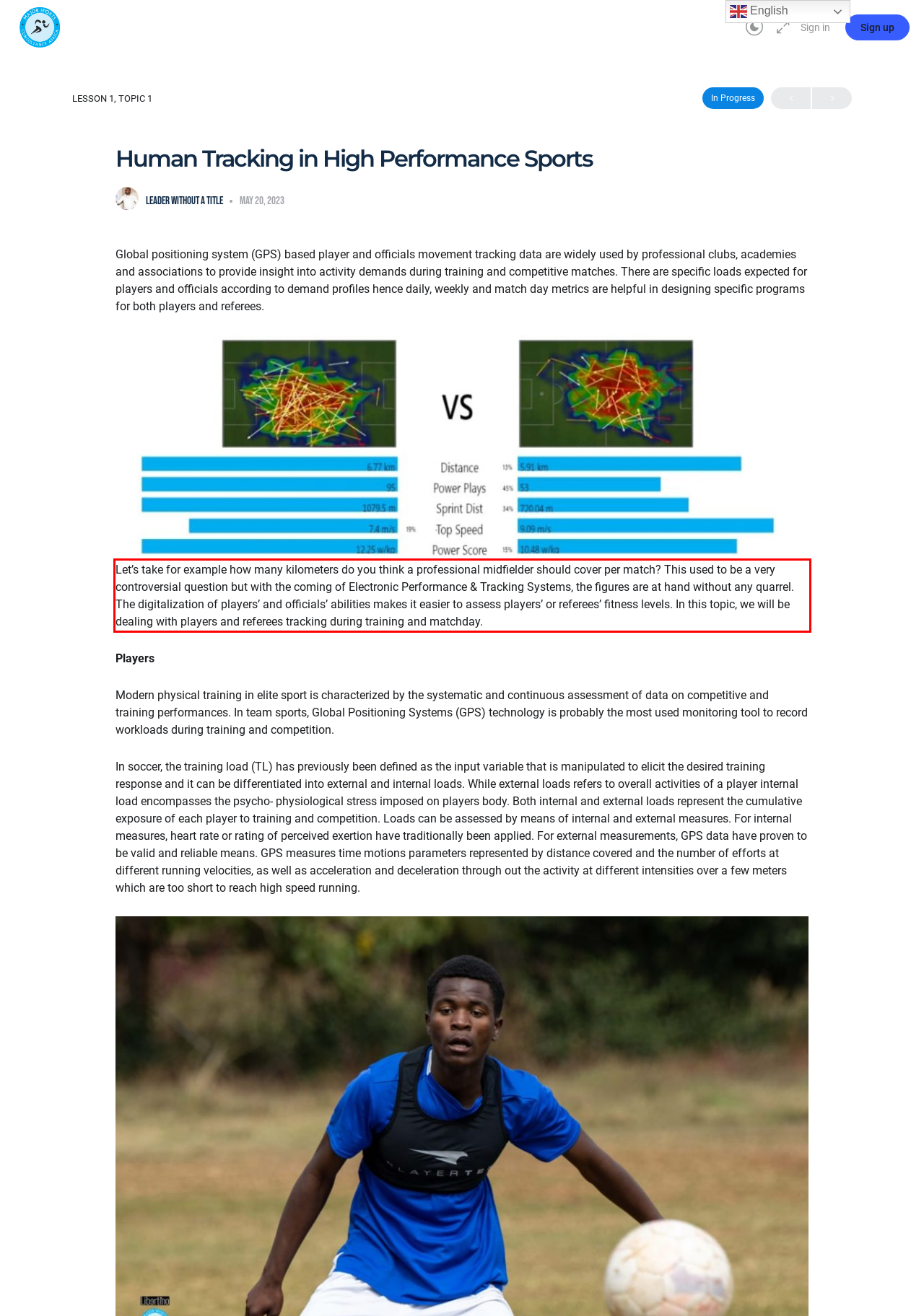You have a screenshot of a webpage with a UI element highlighted by a red bounding box. Use OCR to obtain the text within this highlighted area.

Let’s take for example how many kilometers do you think a professional midfielder should cover per match? This used to be a very controversial question but with the coming of Electronic Performance & Tracking Systems, the figures are at hand without any quarrel. The digitalization of players’ and officials’ abilities makes it easier to assess players’ or referees’ fitness levels. In this topic, we will be dealing with players and referees tracking during training and matchday.